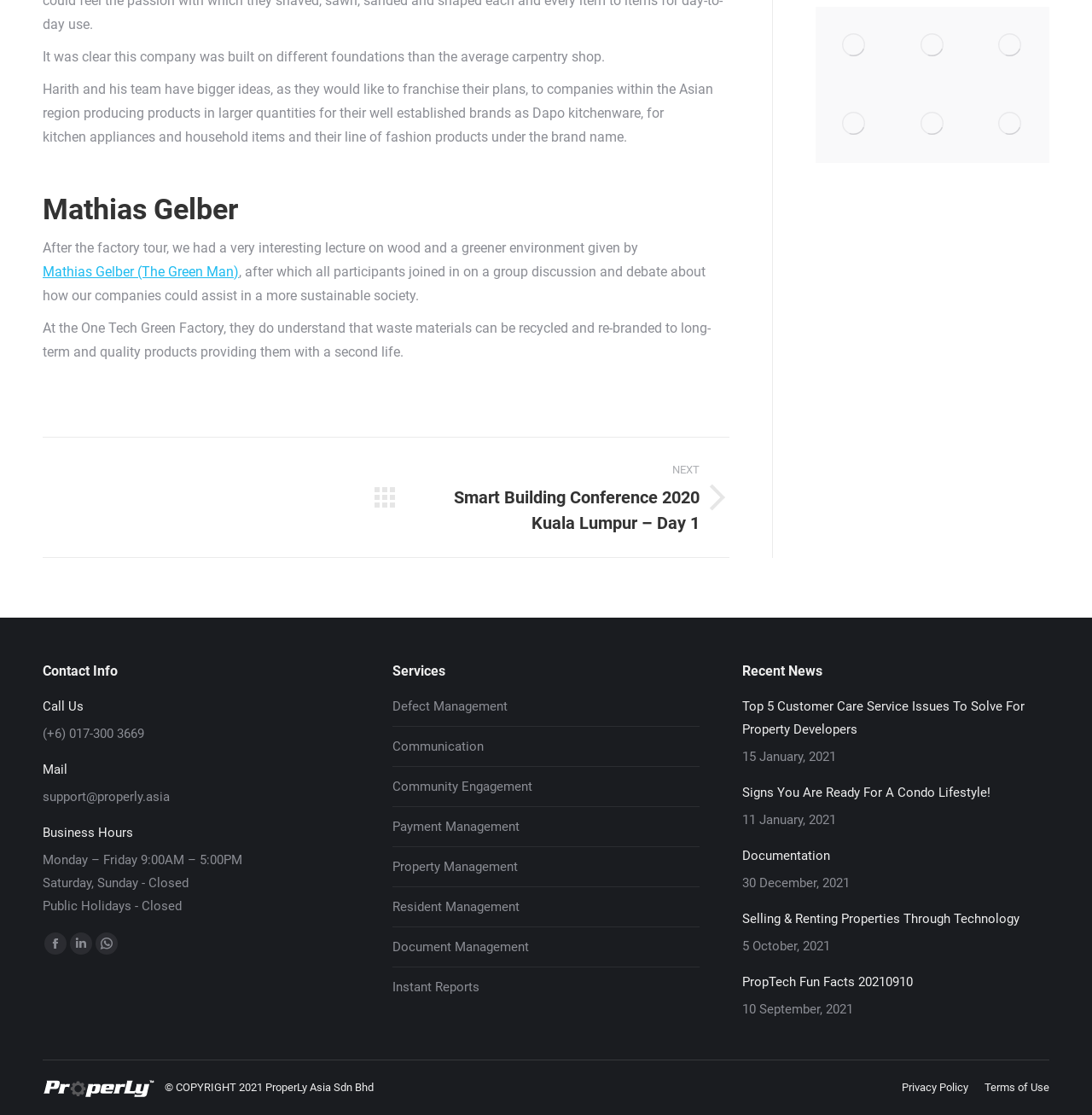Determine the bounding box coordinates of the region that needs to be clicked to achieve the task: "Call the phone number".

[0.039, 0.651, 0.132, 0.665]